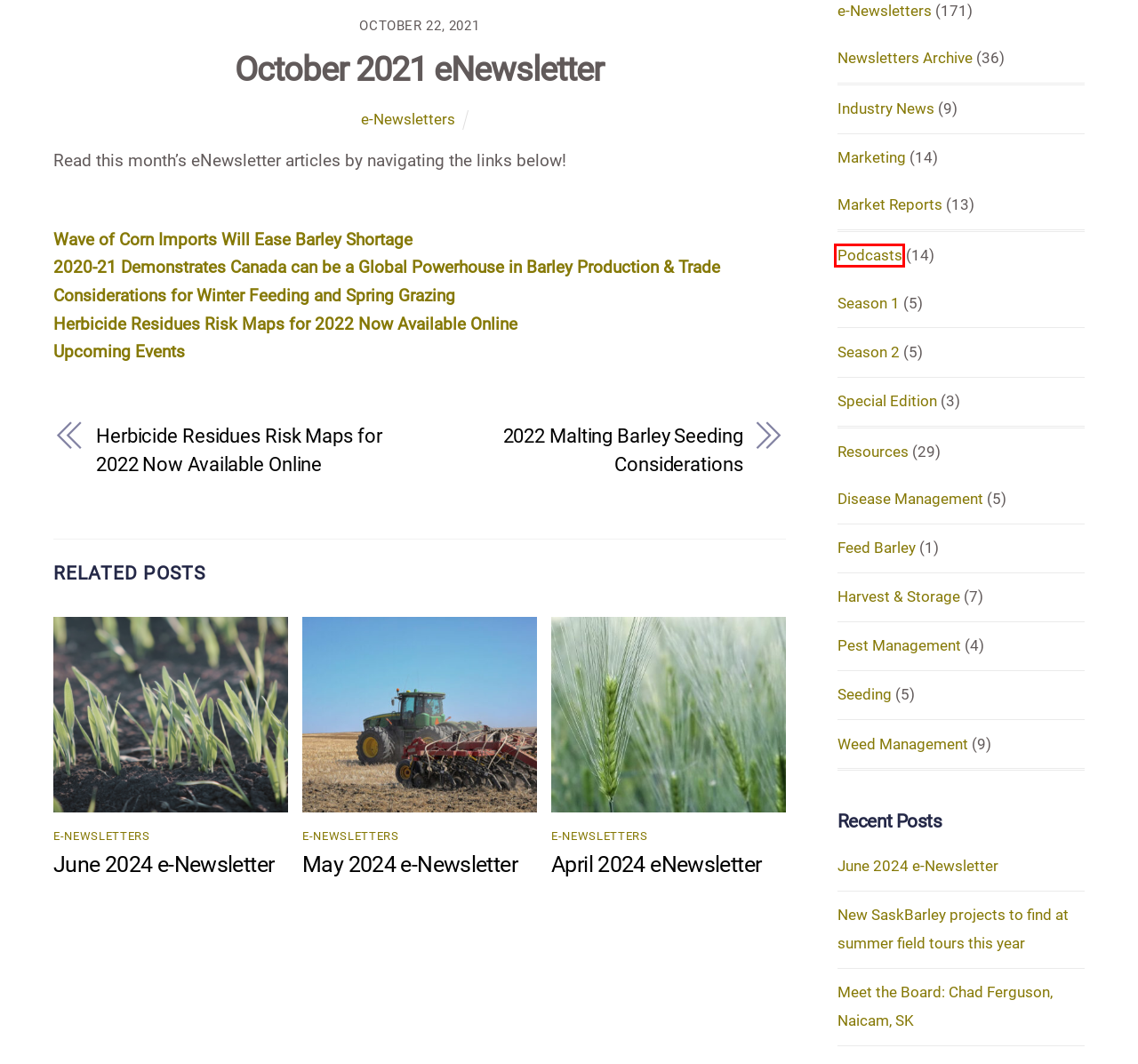Analyze the webpage screenshot with a red bounding box highlighting a UI element. Select the description that best matches the new webpage after clicking the highlighted element. Here are the options:
A. Wave of Corn Imports Will Ease Barley Shortage – The Barley Bin
B. Season 1 – The Barley Bin
C. Podcasts – The Barley Bin
D. Pest Management – The Barley Bin
E. Weed Management – The Barley Bin
F. June 2024 e-Newsletter – The Barley Bin
G. May 2024 e-Newsletter – The Barley Bin
H. 2020-21 Demonstrates Canada can be a Global Powerhouse in Barley Production & Trade – The Barley Bin

C